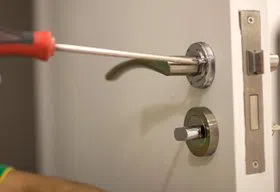Paint a vivid picture of the image with your description.

The image depicts a close-up view of a door handle installation process. A screwdriver, highlighted in red, is being used to secure a sleek chrome door handle on the left side of the frame. To the right, a round lock cylinder is visible, indicating the dual functionality of the door hardware. This installation reflects modern security features, essential for enhancing safety in residential or commercial spaces. The attention to detail in the installation process underscores the importance of quality craftsmanship and proper tools, which are integral to reliable locksmith services like those offered by Gallery Locksmith Store in Florida City.